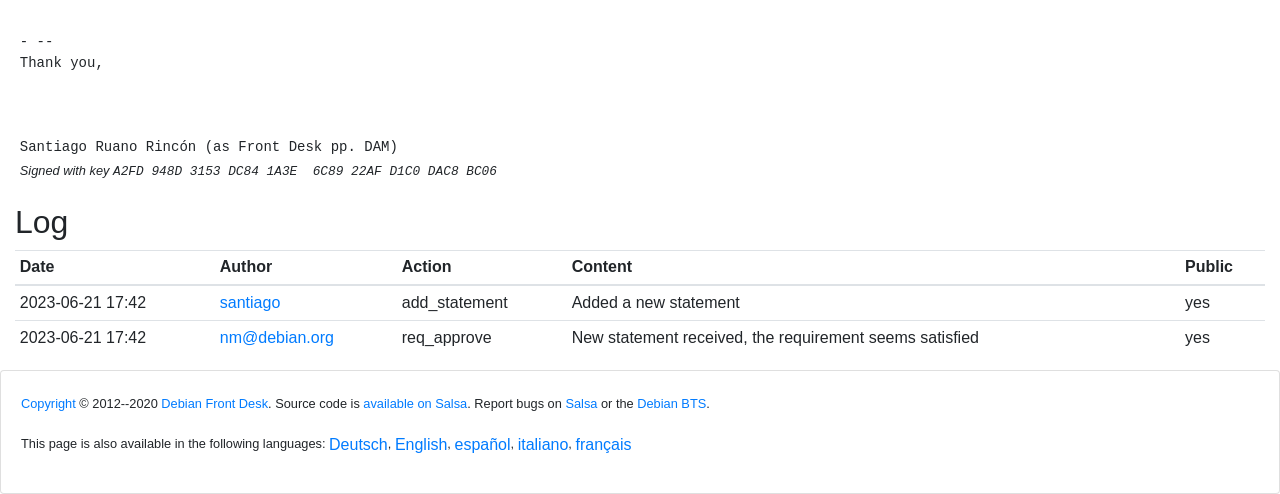Identify the bounding box coordinates for the element you need to click to achieve the following task: "Click on santiago's link". Provide the bounding box coordinates as four float numbers between 0 and 1, in the form [left, top, right, bottom].

[0.172, 0.595, 0.219, 0.629]